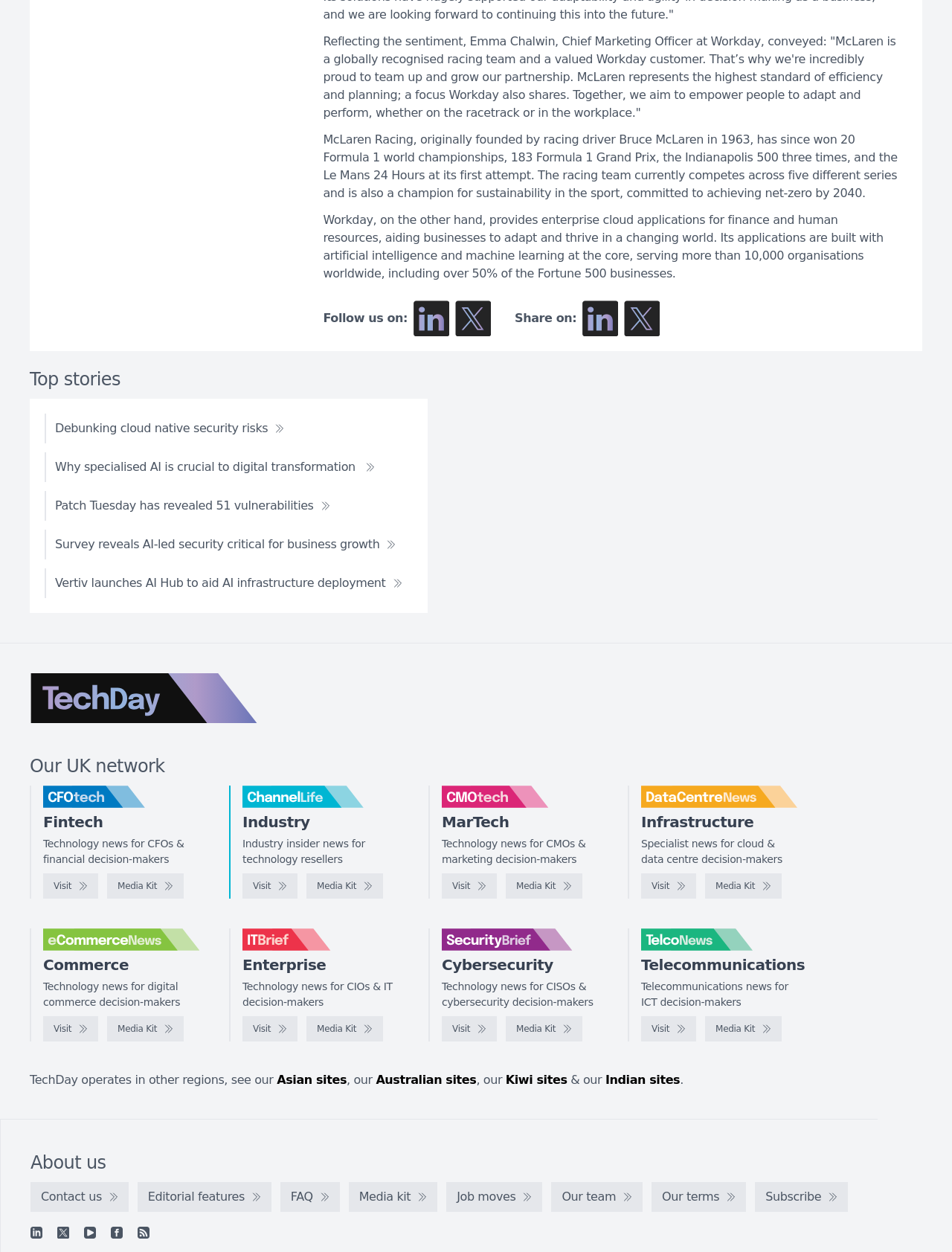What is the purpose of the 'Follow us on' section?
Please respond to the question with a detailed and well-explained answer.

The 'Follow us on' section is intended to allow users to follow the website or its related social media accounts, as indicated by the links 'Follow us on LinkedIn' and 'Follow us on X'.